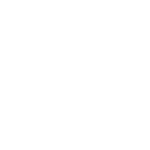Offer a detailed narrative of the scene shown in the image.

The image showcases a sleek, black plastic shaker bottle with a capacity of 700ml, recognizable for its ergonomic design and practical functionality. Ideal for fitness enthusiasts, this shaker is designed to blend protein powders and other supplements smoothly. It features a secure lid to prevent spills and is easy to clean, making it a convenient addition to any workout routine. This product is part of a collection of items that cater to health and wellness, indicating its popularity among users looking to enhance their lifestyle. Priced at £5.95, it represents an affordable option for those seeking quality fitness accessories.